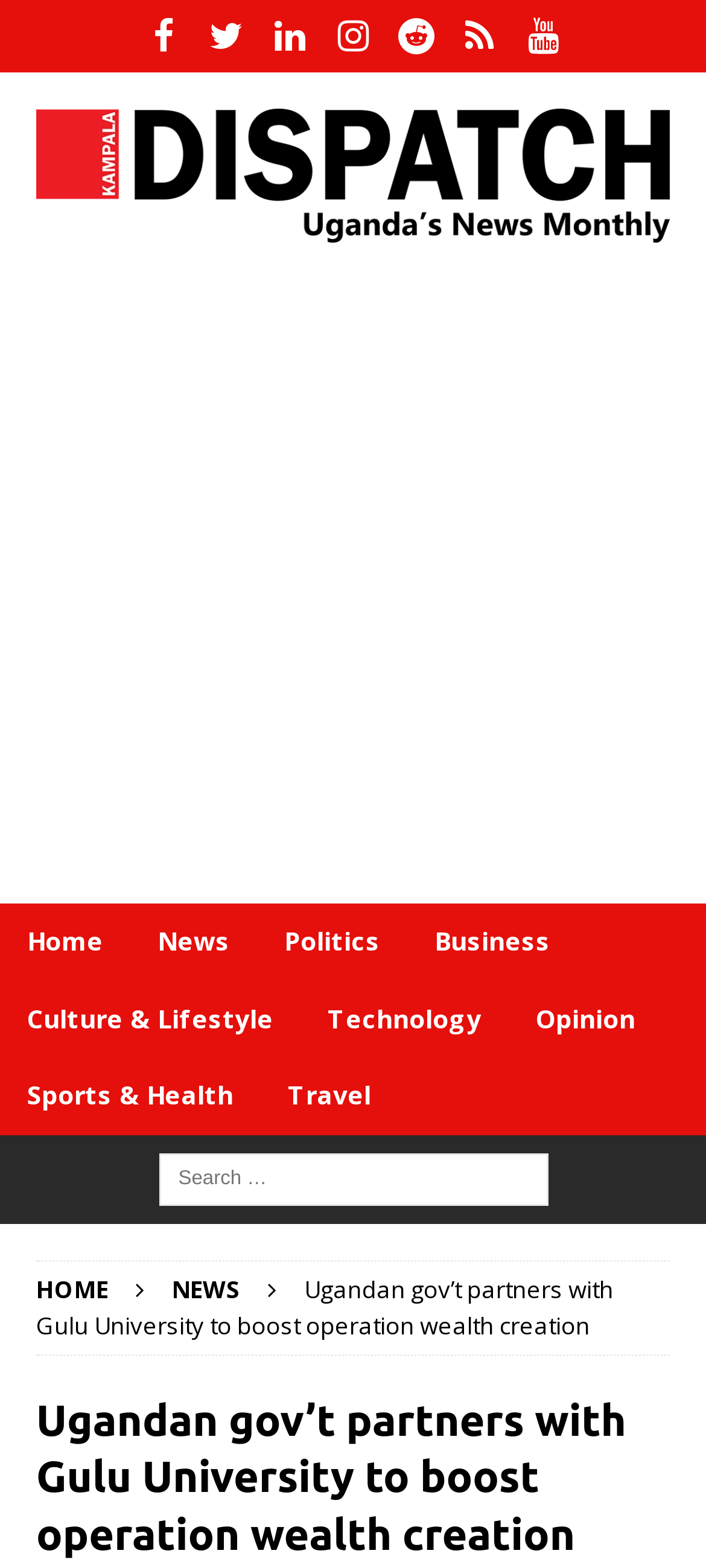How many categories are available in the main menu?
Refer to the image and give a detailed answer to the query.

I looked at the main menu and counted the number of categories, which are Home, News, Politics, Business, Culture & Lifestyle, Technology, Opinion, Sports & Health, and Travel.